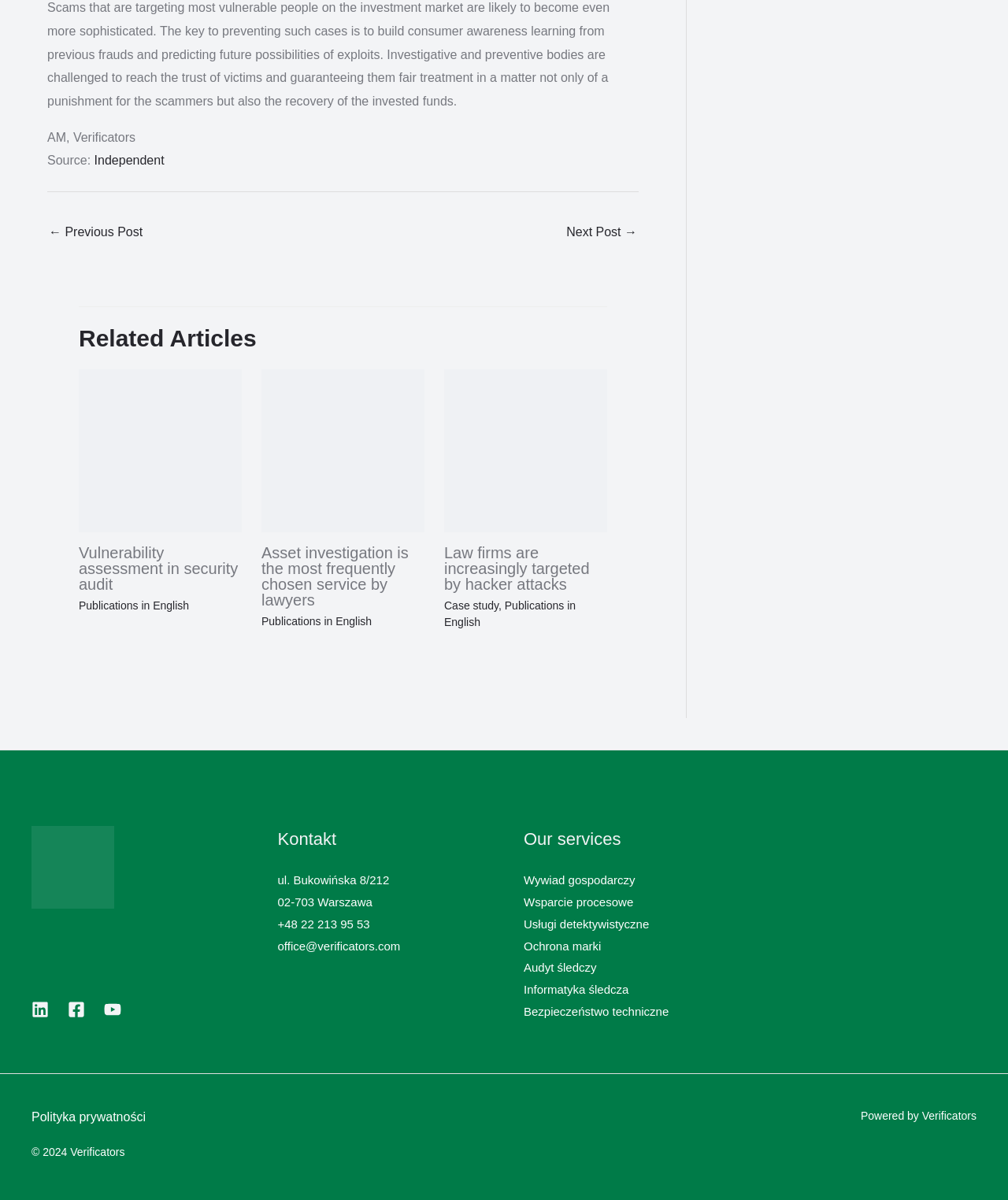What is the contact address of the company?
Based on the image, answer the question with as much detail as possible.

The contact address of the company can be found in the footer section of the webpage, under the 'Kontakt' heading, where the street address and postal code are provided.